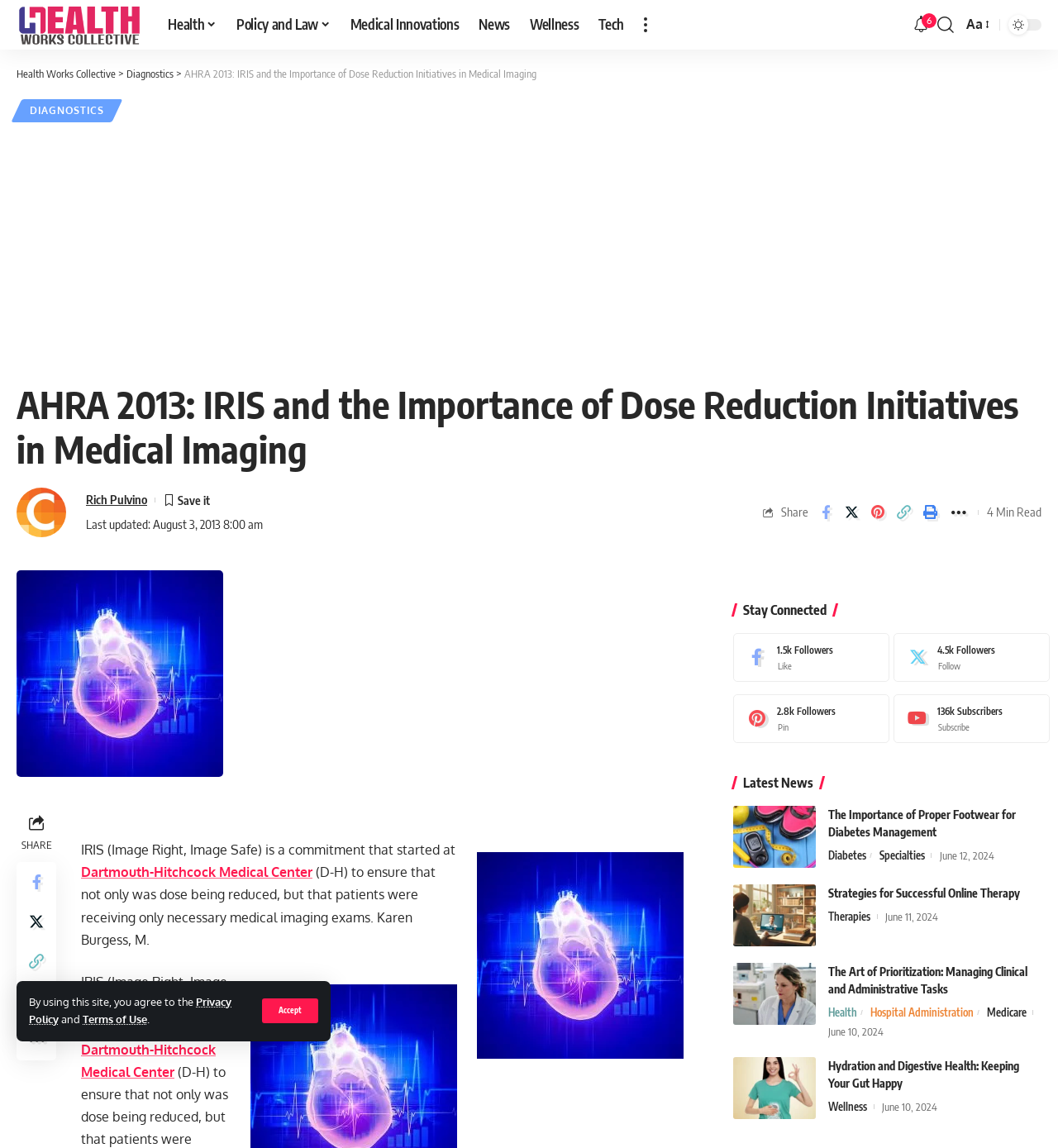Please answer the following question using a single word or phrase: What is the name of the author of the article?

Rich Pulvino